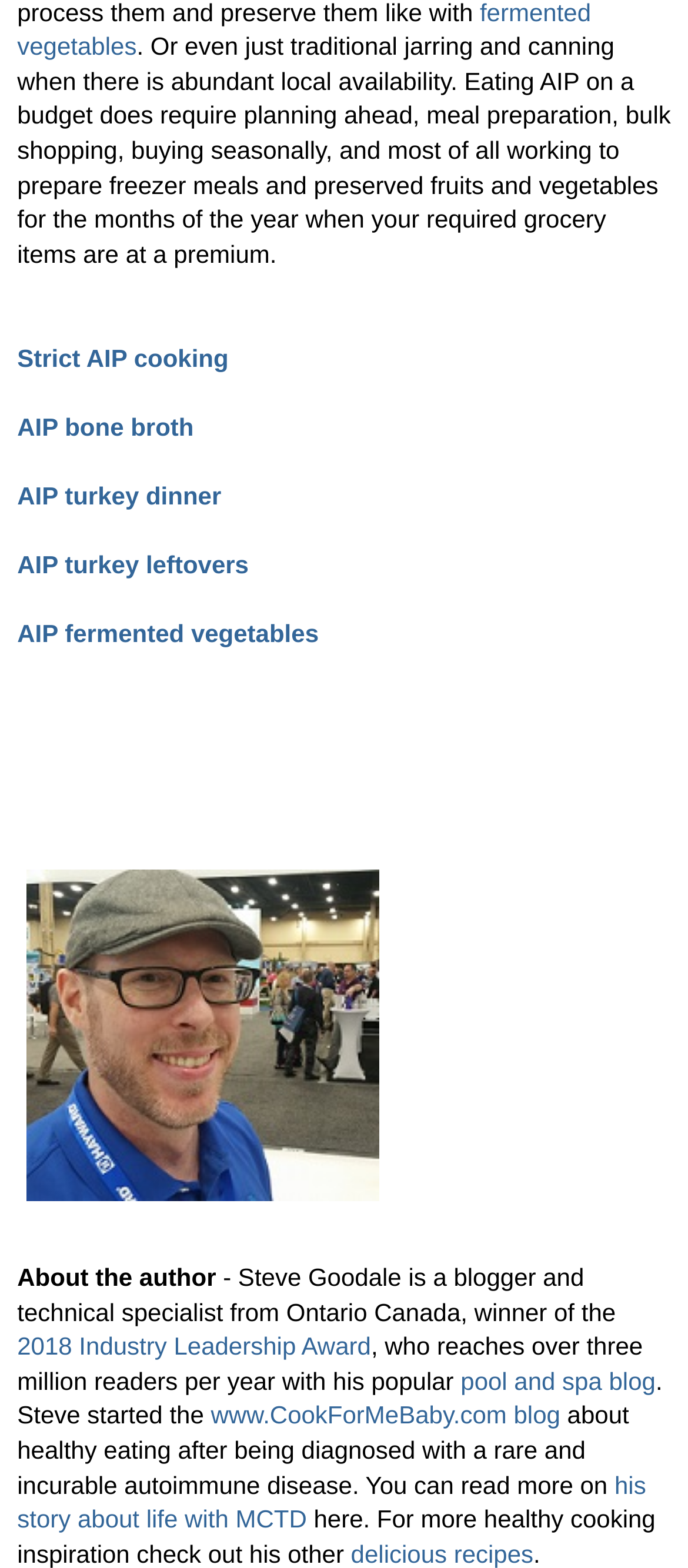Determine the coordinates of the bounding box that should be clicked to complete the instruction: "Explore 'www.CookForMeBaby.com blog'". The coordinates should be represented by four float numbers between 0 and 1: [left, top, right, bottom].

[0.306, 0.894, 0.814, 0.912]